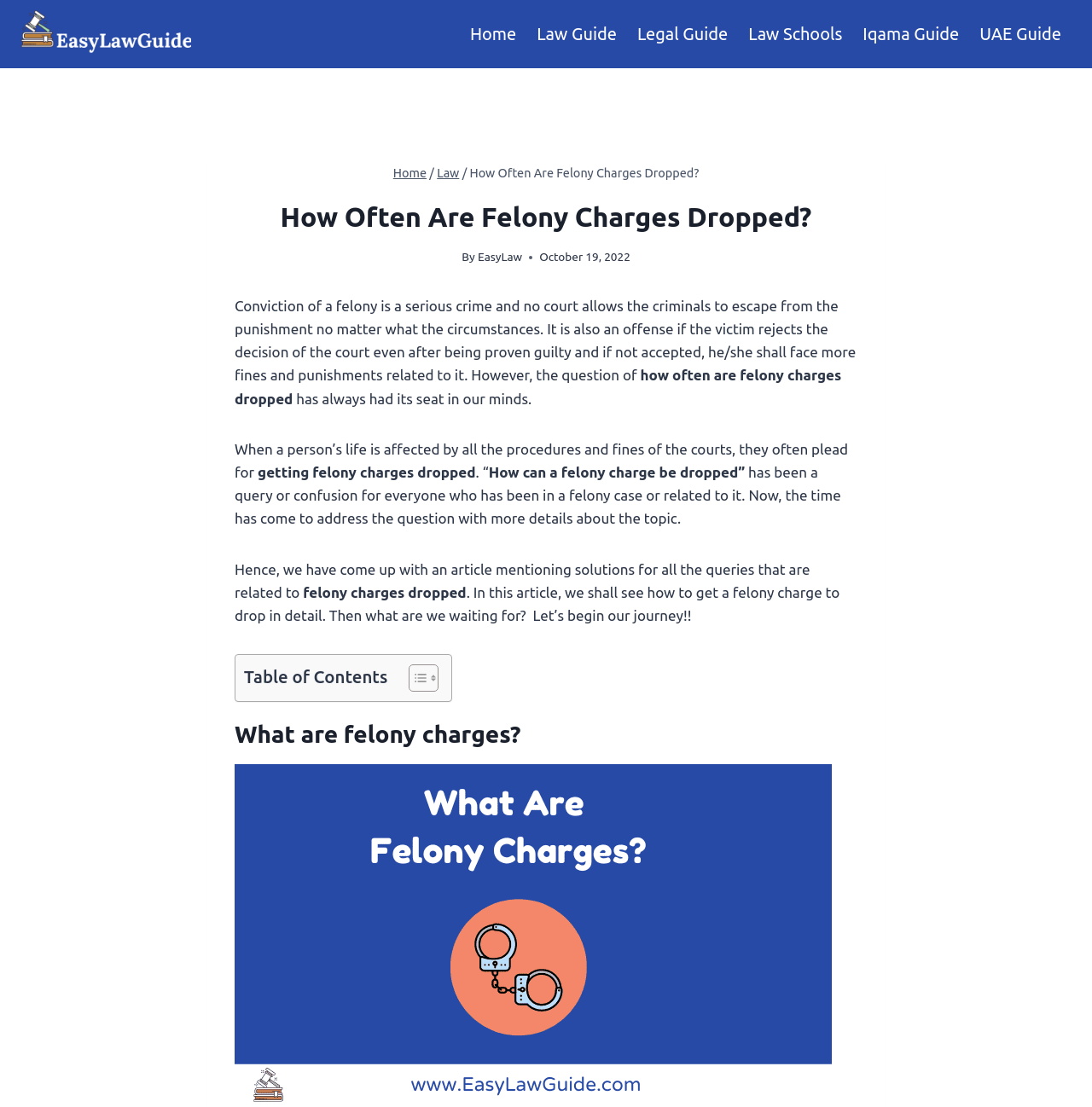Please provide a one-word or short phrase answer to the question:
What is the purpose of the article?

to address the question of felony charges dropped